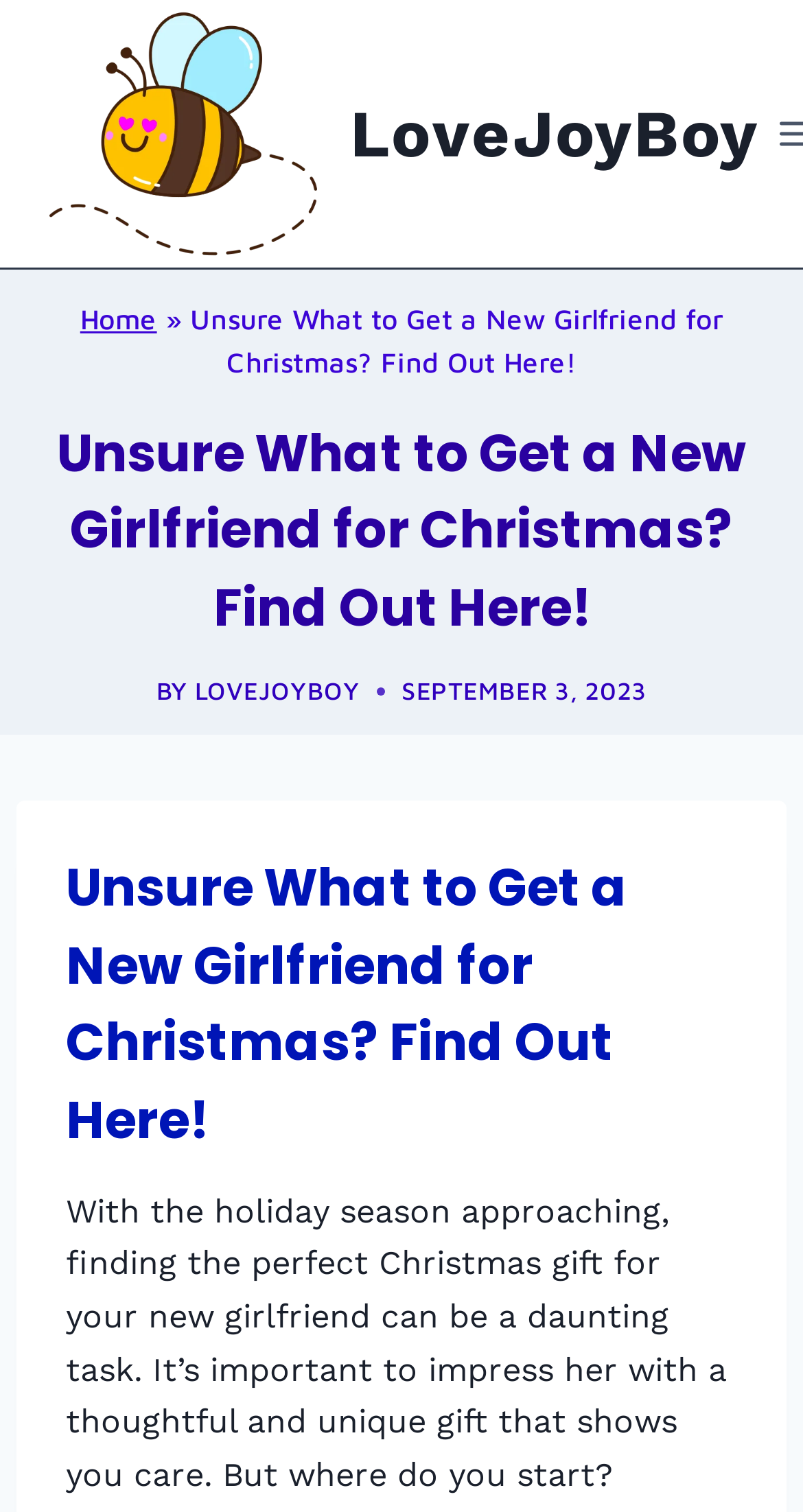Based on the image, provide a detailed and complete answer to the question: 
What is the purpose of the article?

The purpose of the article can be inferred by reading the introductory paragraph, which states that finding the perfect Christmas gift for a new girlfriend can be a daunting task. The article aims to provide guidance on finding a thoughtful and unique gift that shows care.